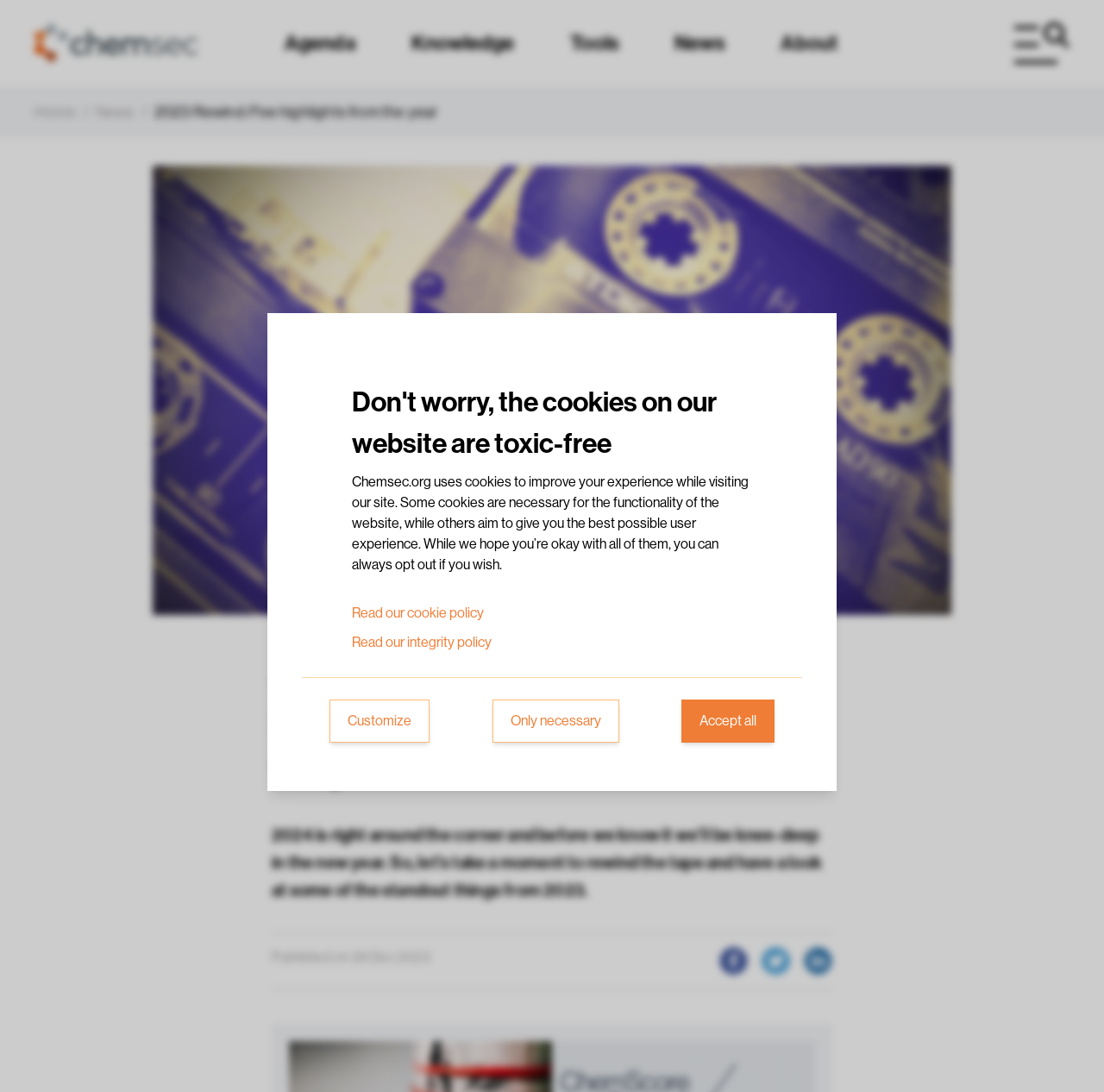Please locate and generate the primary heading on this webpage.

Don't worry, the cookies on our website are toxic-free